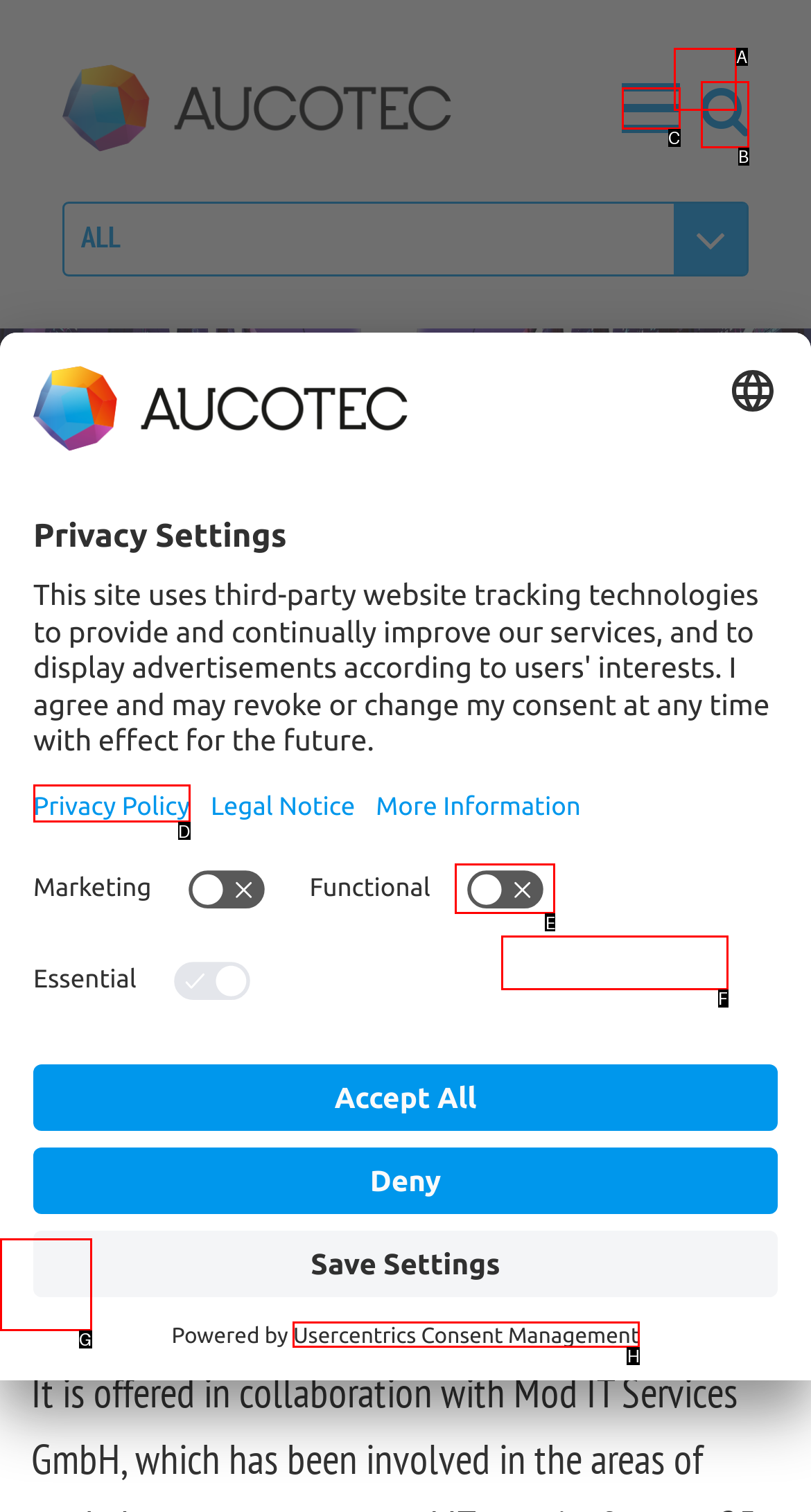Choose the HTML element you need to click to achieve the following task: Open Privacy Settings
Respond with the letter of the selected option from the given choices directly.

G